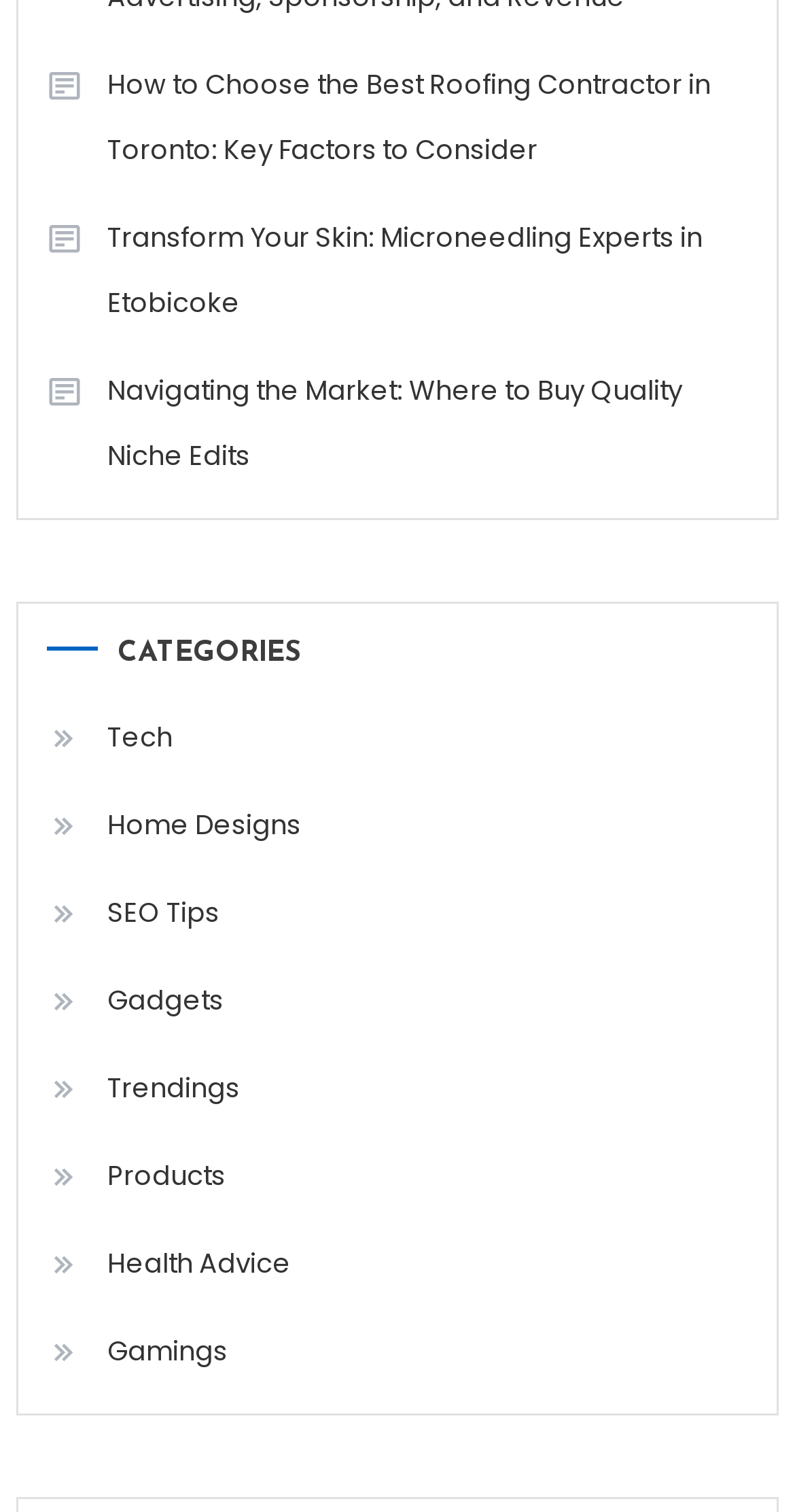Give the bounding box coordinates for the element described by: "Gadgets".

[0.058, 0.64, 0.282, 0.683]